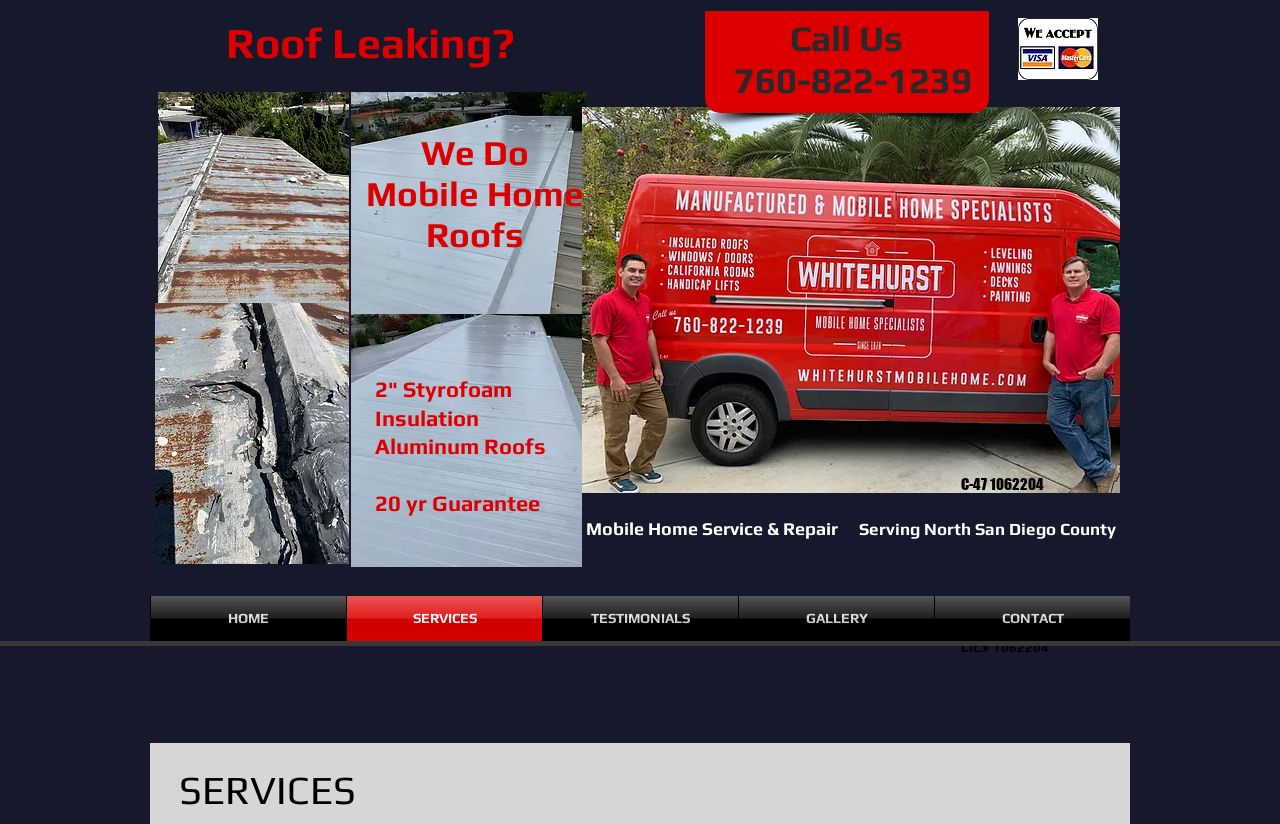Based on the description "3 years, 8 months ago", find the bounding box of the specified UI element.

None